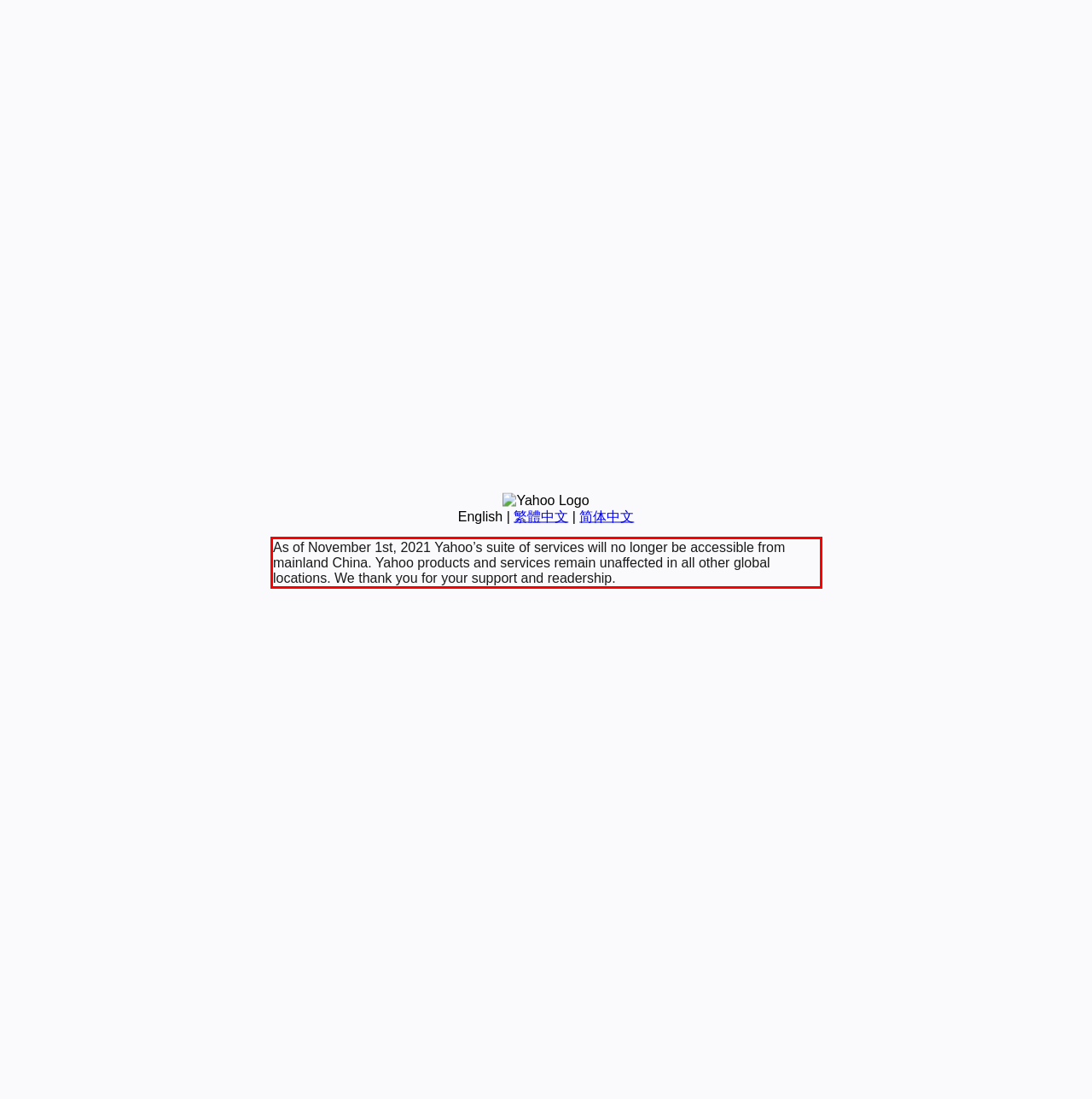You are presented with a screenshot containing a red rectangle. Extract the text found inside this red bounding box.

As of November 1st, 2021 Yahoo’s suite of services will no longer be accessible from mainland China. Yahoo products and services remain unaffected in all other global locations. We thank you for your support and readership.